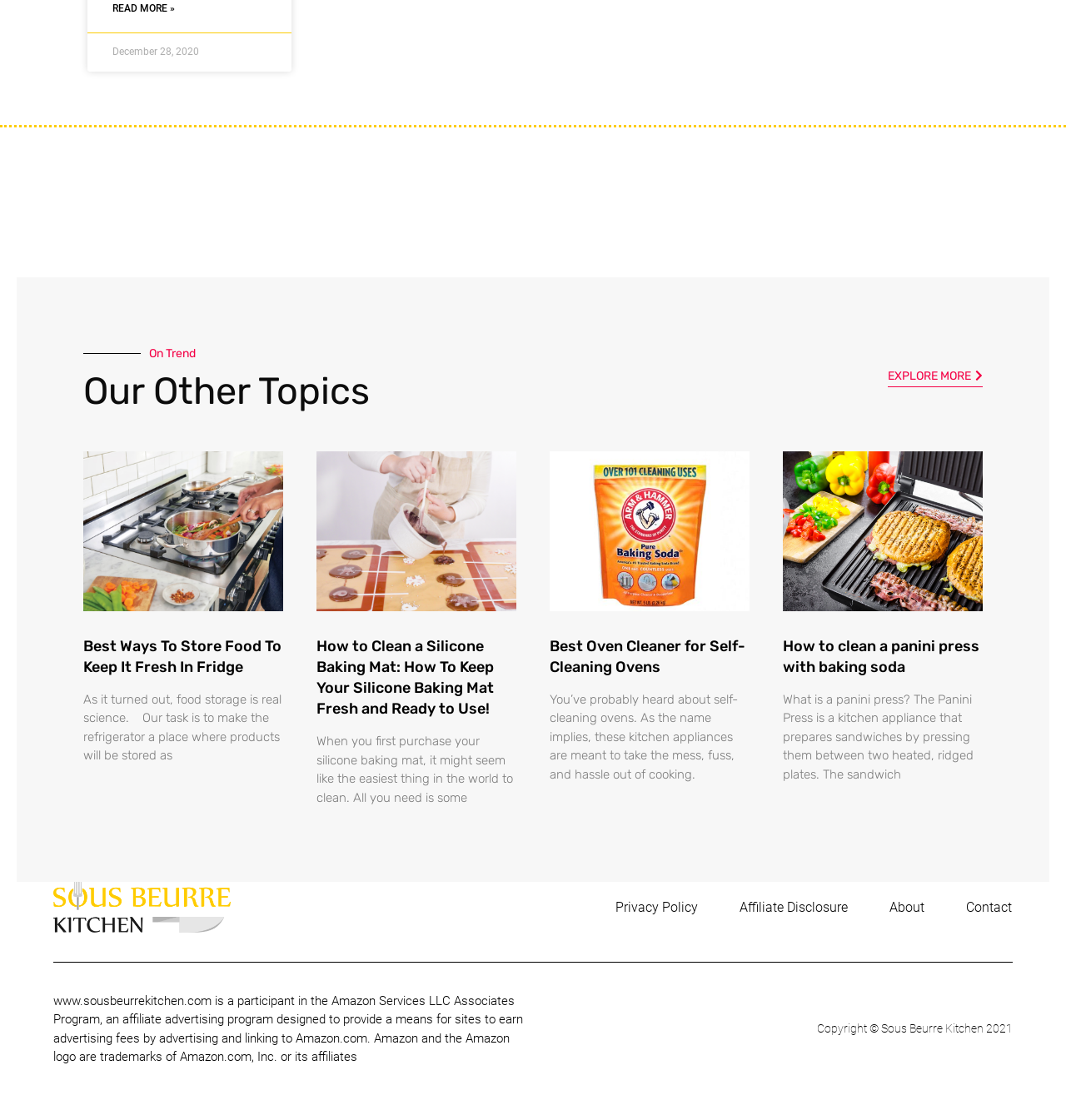Provide the bounding box coordinates for the UI element that is described as: "Contact".

[0.906, 0.803, 0.949, 0.817]